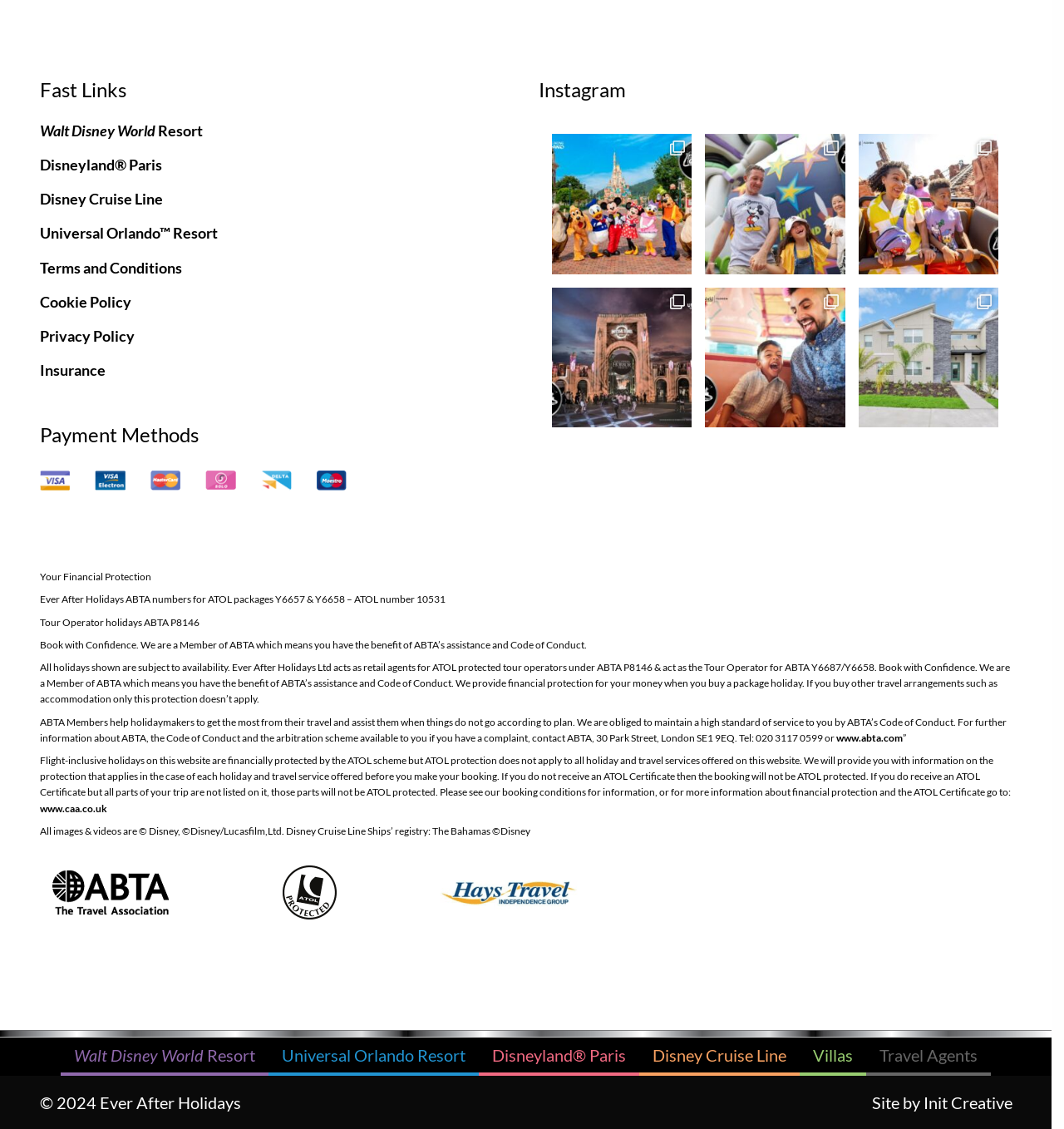Locate the bounding box coordinates of the element that should be clicked to execute the following instruction: "Click on Walt Disney World Resort".

[0.037, 0.107, 0.326, 0.125]